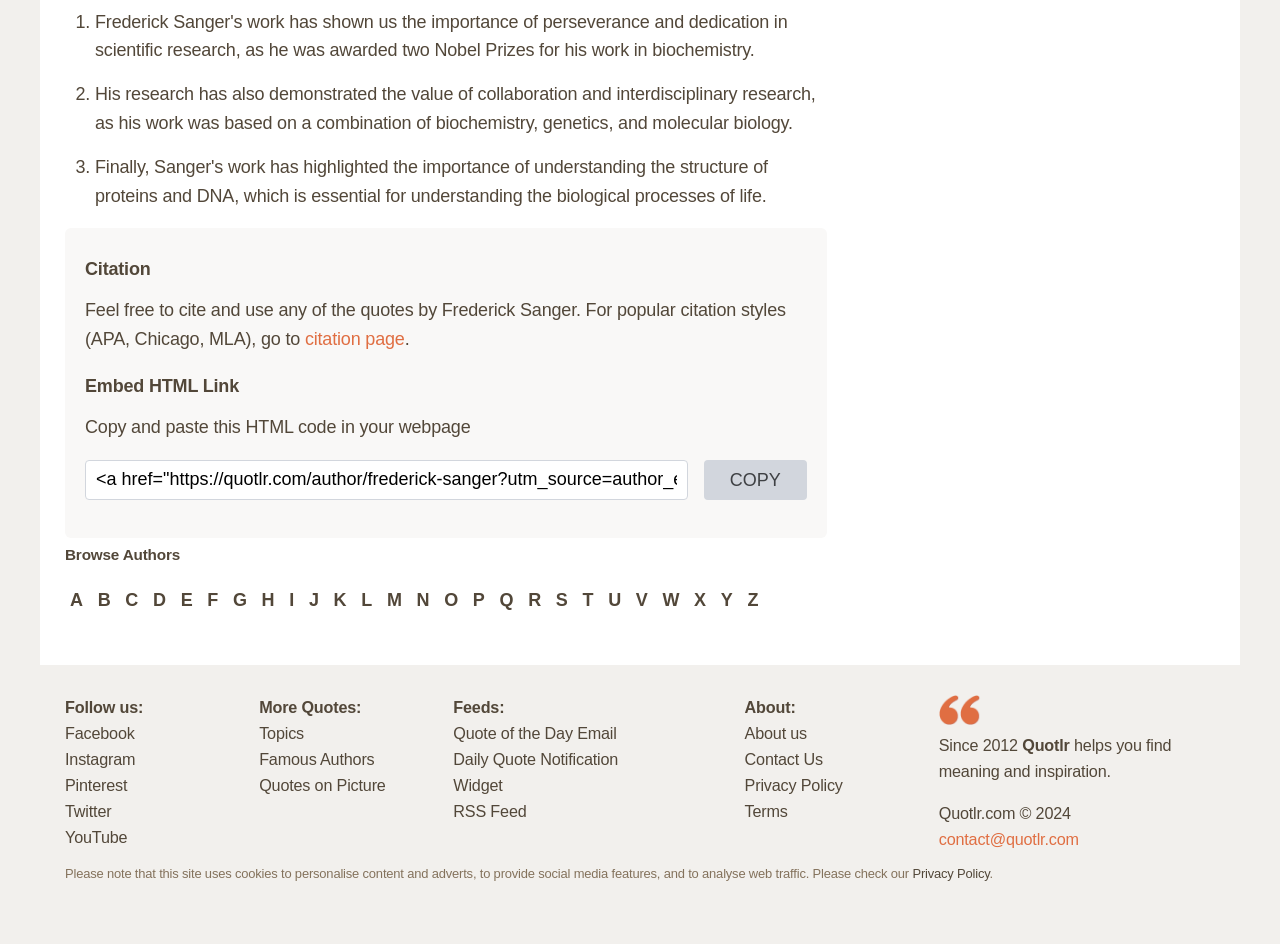Please specify the bounding box coordinates of the region to click in order to perform the following instruction: "Copy the HTML code".

[0.066, 0.487, 0.537, 0.529]